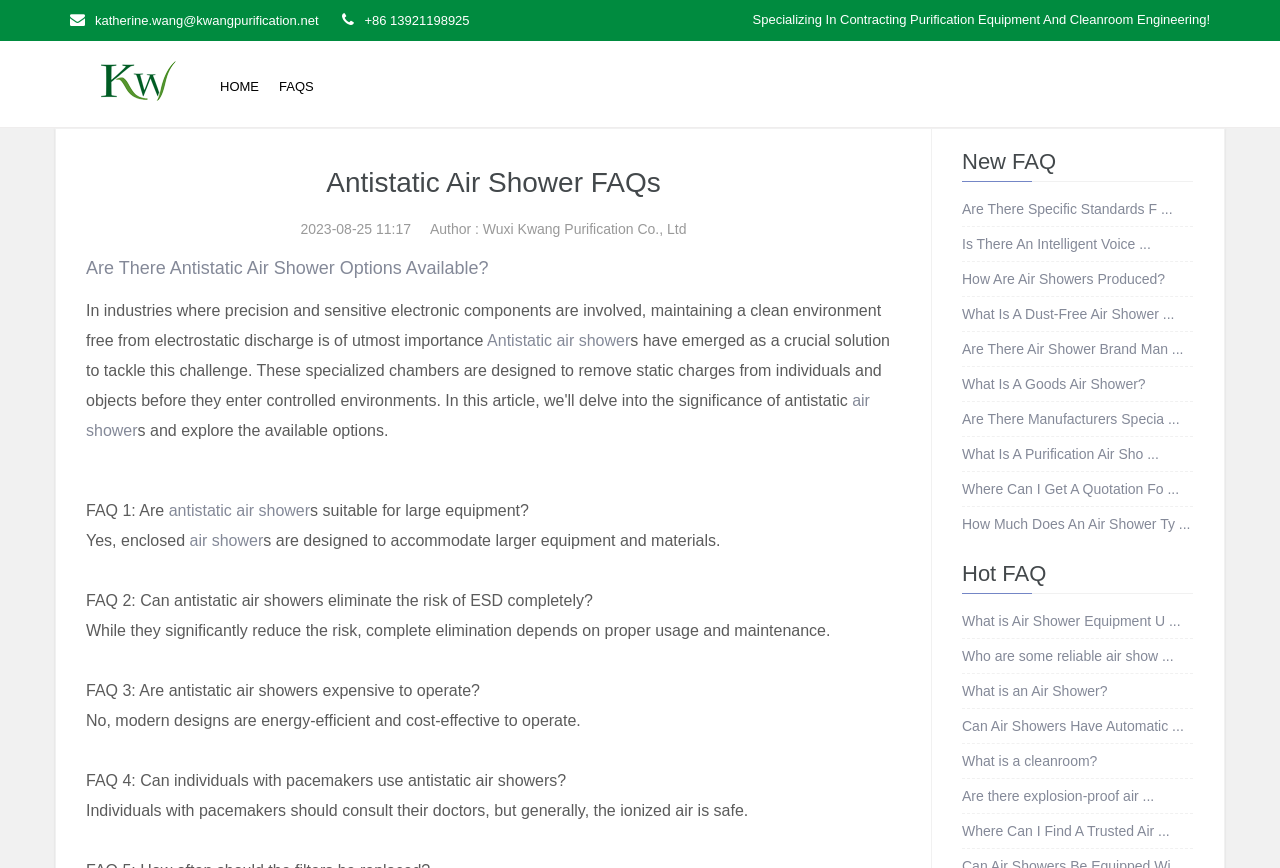Find the bounding box coordinates for the area that should be clicked to accomplish the instruction: "Read the FAQ about antistatic air shower options".

[0.067, 0.298, 0.382, 0.32]